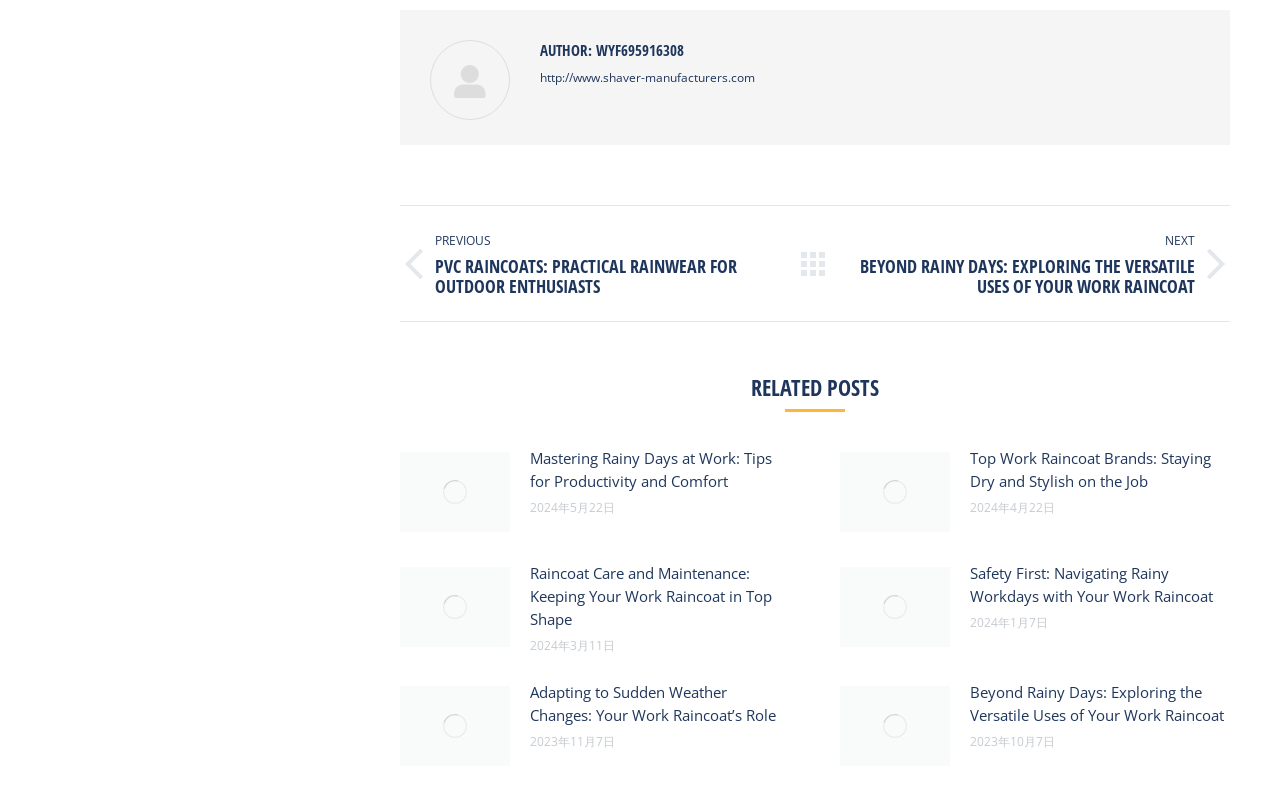Provide the bounding box coordinates of the UI element this sentence describes: "logged in".

None